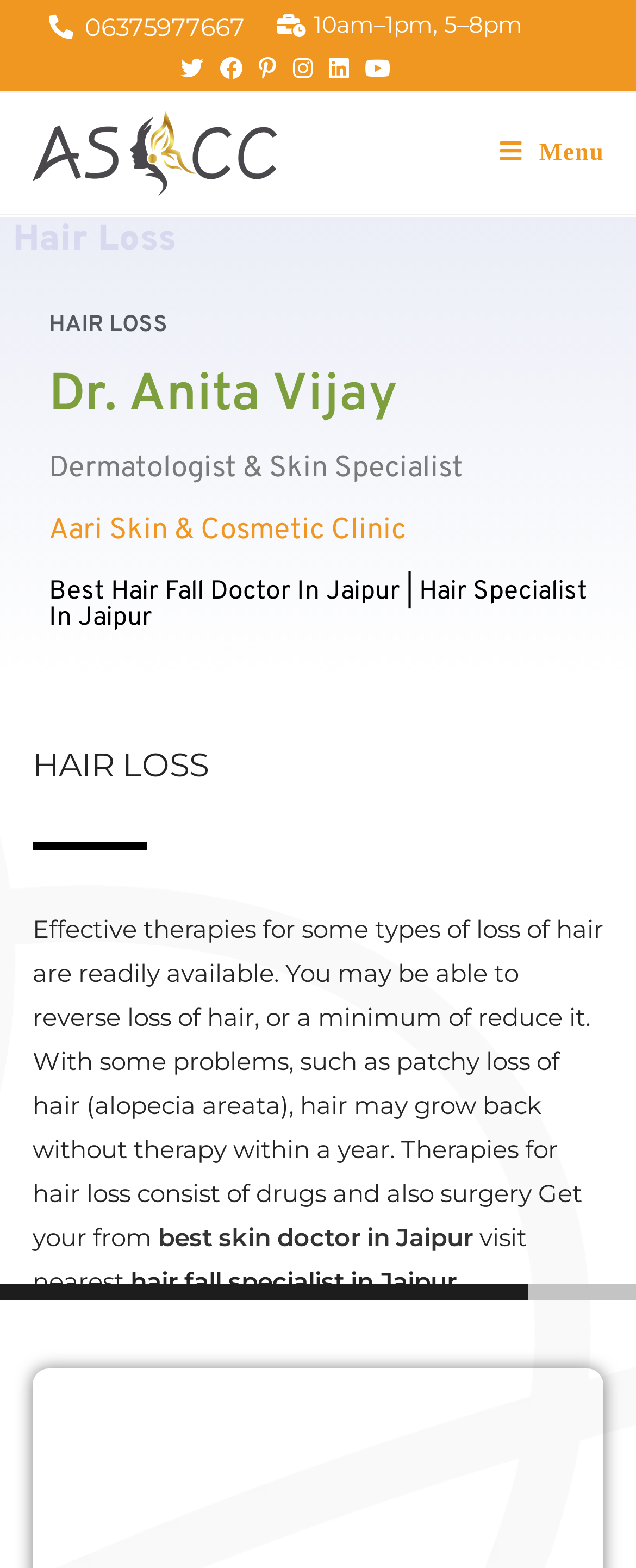What is the phone number of the clinic?
Respond to the question with a well-detailed and thorough answer.

I found the phone number by looking at the link element with the text '06375977667' which is located at the top of the page.